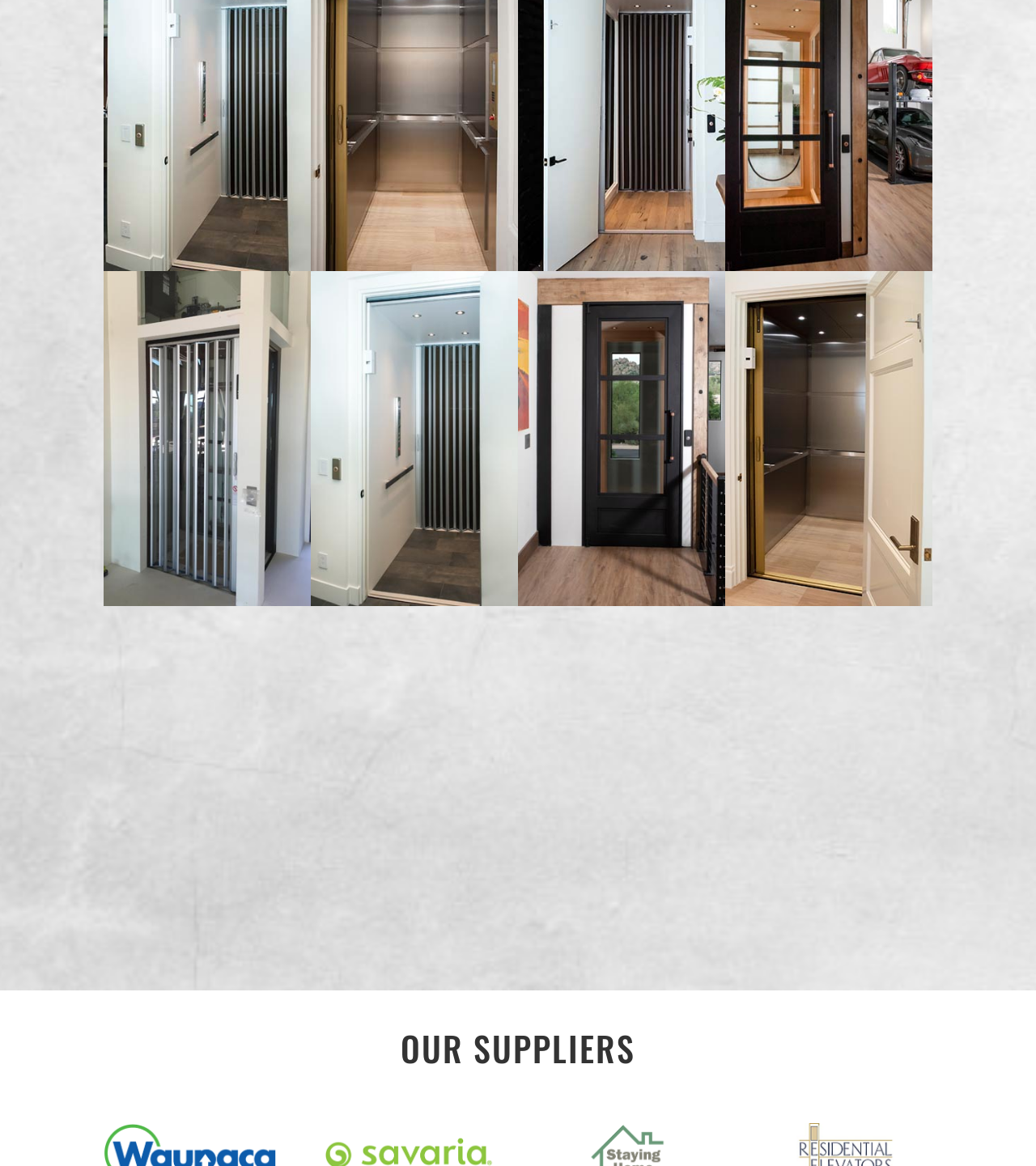Please determine the bounding box coordinates of the element's region to click for the following instruction: "click the link with version 7".

[0.7, 0.509, 0.9, 0.522]